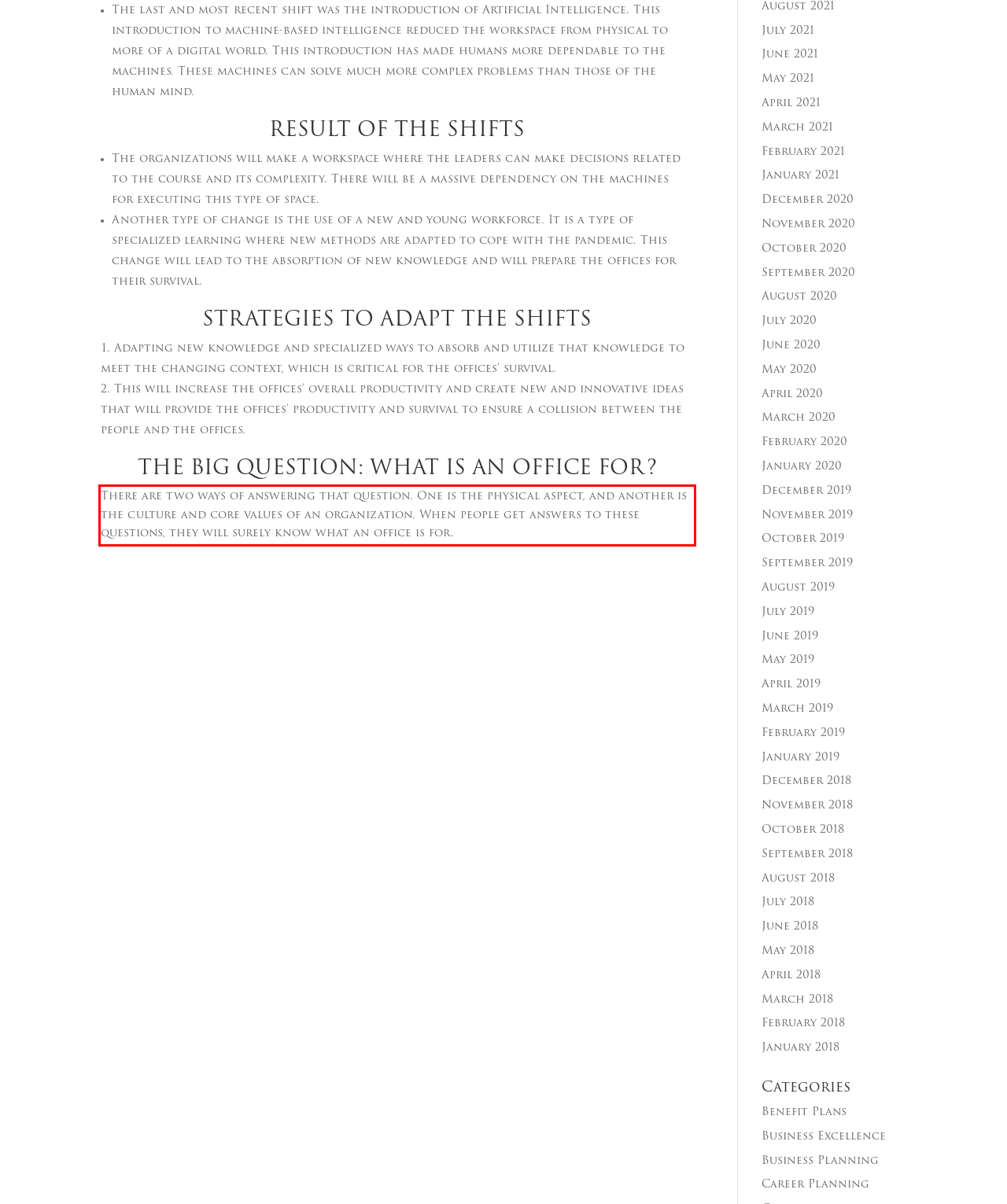The screenshot you have been given contains a UI element surrounded by a red rectangle. Use OCR to read and extract the text inside this red rectangle.

There are two ways of answering that question. One is the physical aspect, and another is the culture and core values of an organization. When people get answers to these questions, they will surely know what an office is for.